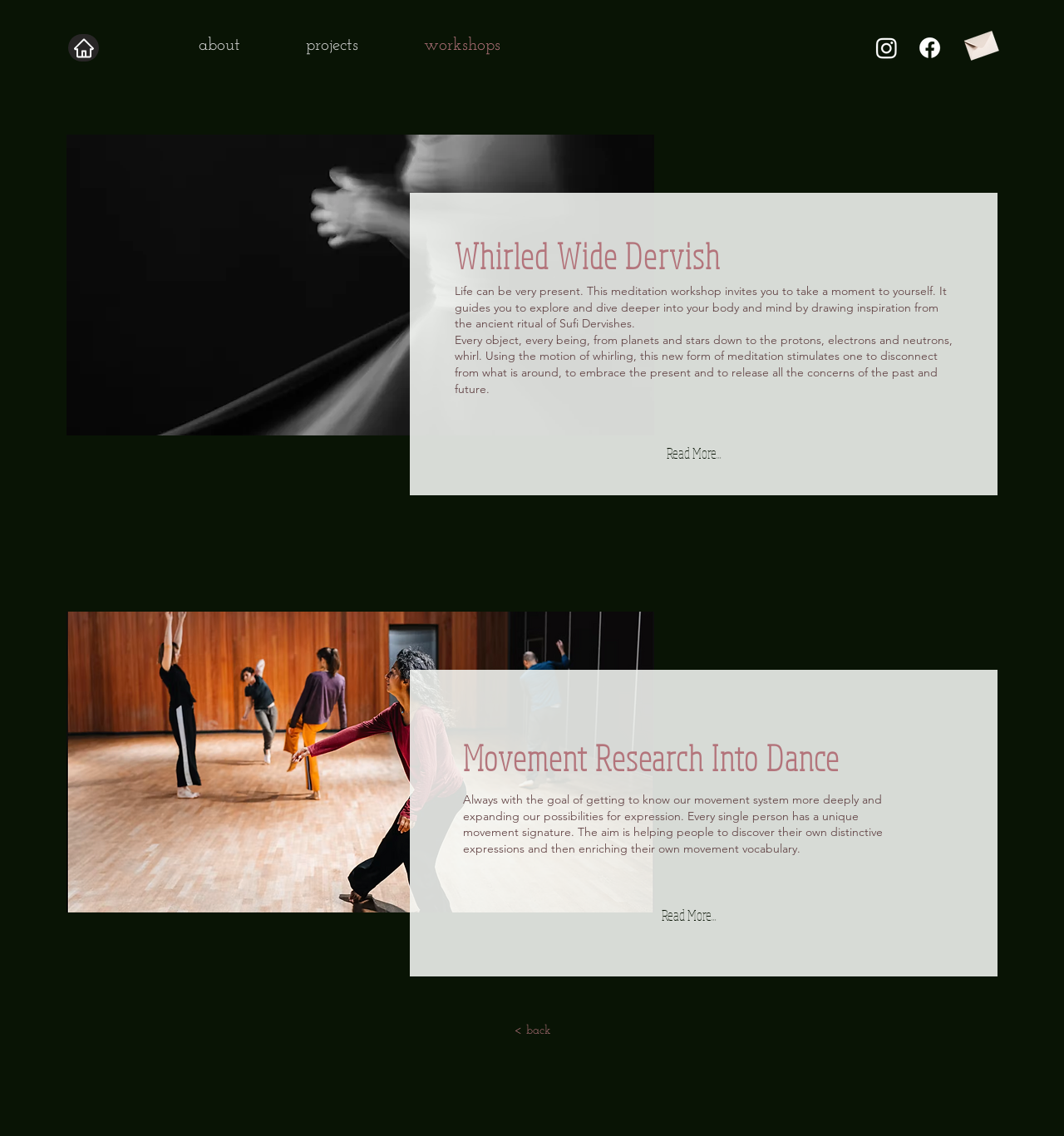Find the bounding box coordinates of the element to click in order to complete this instruction: "read more about Whirled Wide Dervish workshop". The bounding box coordinates must be four float numbers between 0 and 1, denoted as [left, top, right, bottom].

[0.626, 0.384, 0.705, 0.413]